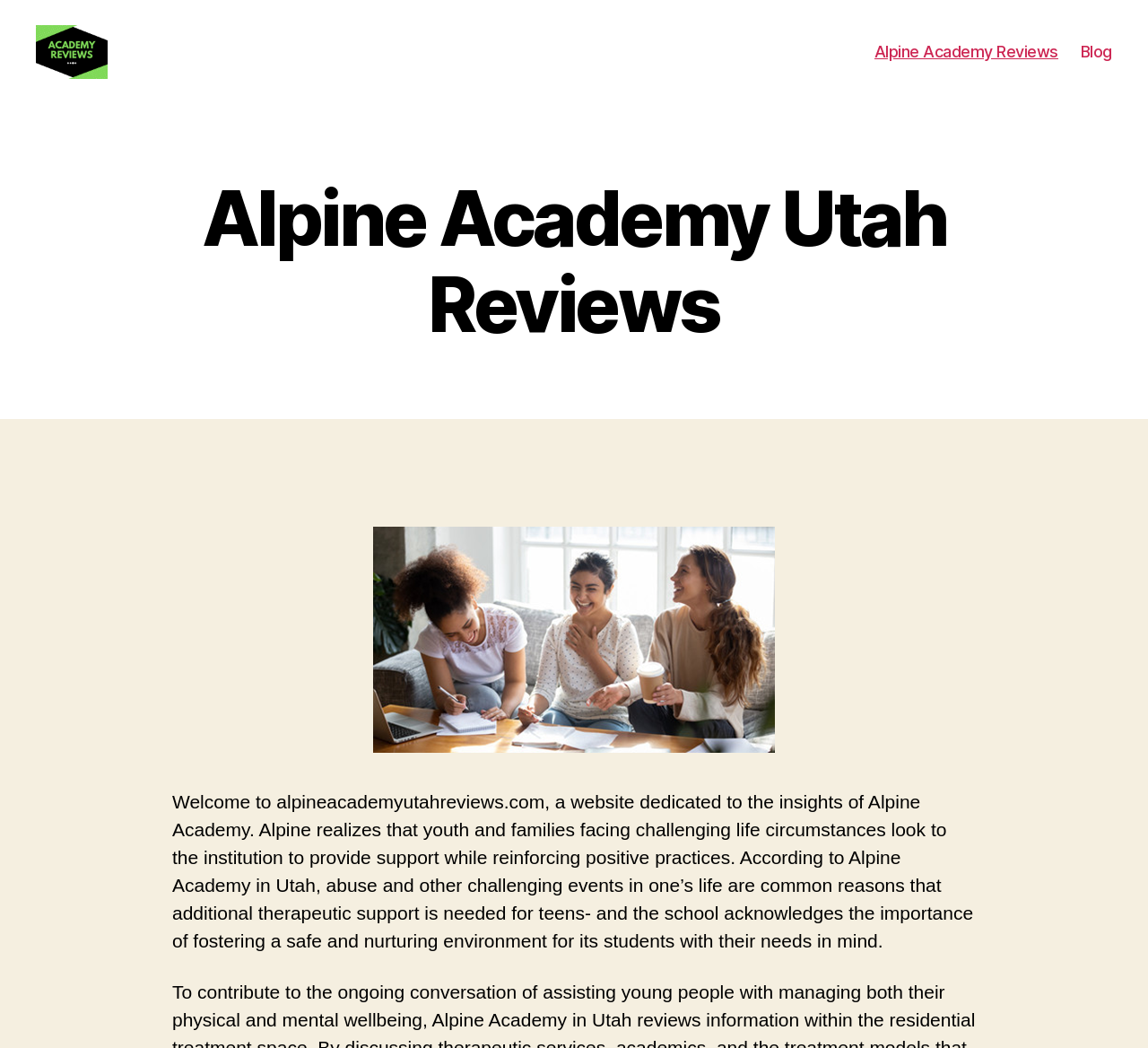Provide a thorough summary of the webpage.

The webpage is about Alpine Academy in Utah, a residential treatment center. At the top left corner, there is a logo of Alpine Academy Utah Reviews, which is also a clickable link. Below the logo, there is a horizontal navigation menu with two links: "Alpine Academy Reviews" and "Blog". 

The main content of the webpage is divided into two sections. On the left side, there is a large heading "Alpine Academy Utah Reviews" that takes up about a quarter of the page. Below the heading, there is a paragraph of text that welcomes visitors to the website and explains the purpose of Alpine Academy, which is to provide support and a safe environment for students who have faced challenging life circumstances. 

On the right side of the page, there is a large image that takes up about half of the page. The image is described as "Alpine Academy in Utah reviews the importance of a collaborative learning environment". This image is positioned above the paragraph of text, creating a sense of balance on the page. Overall, the webpage has a clean and simple layout, with a focus on providing information about Alpine Academy and its mission.